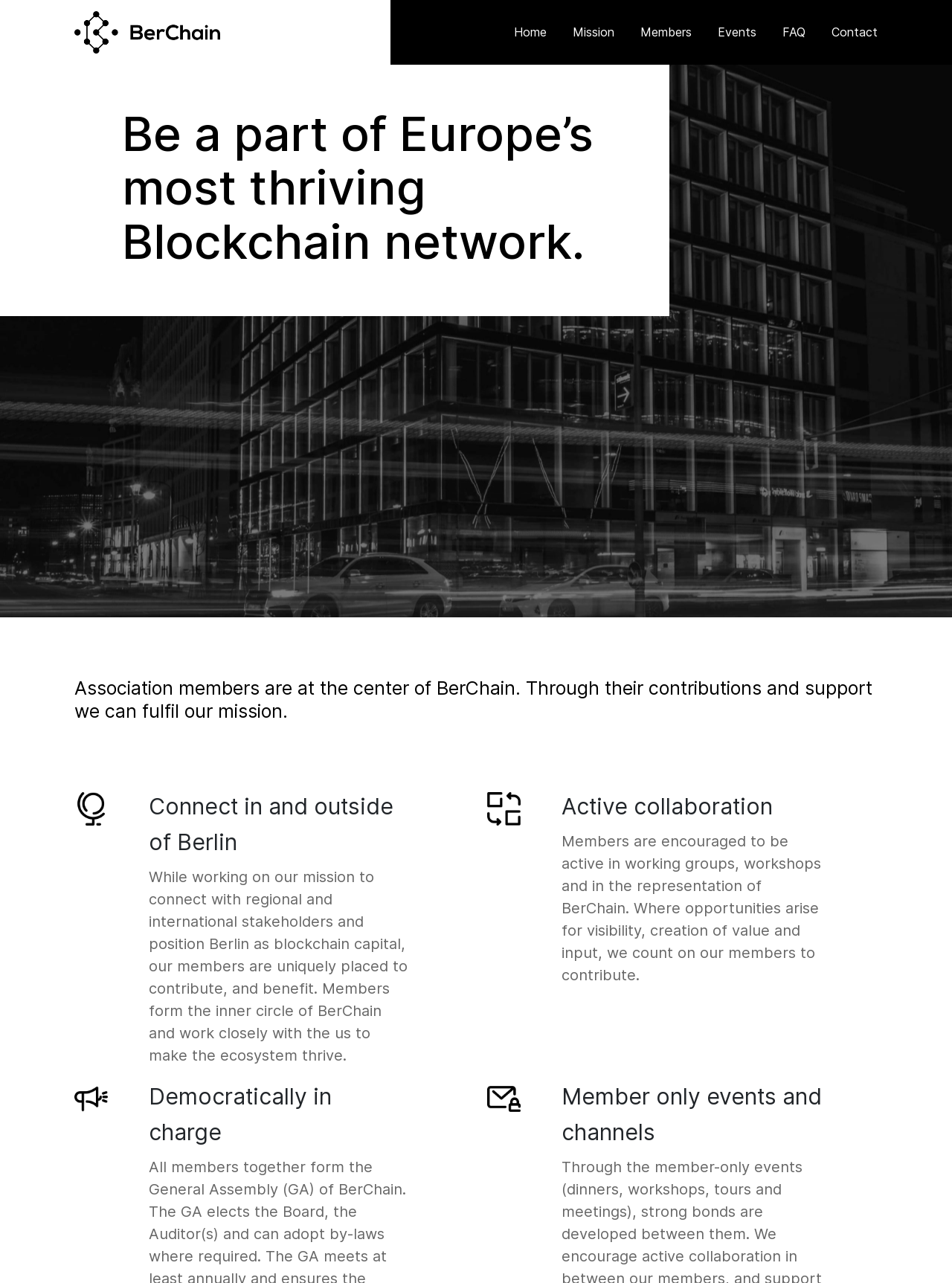Pinpoint the bounding box coordinates of the element to be clicked to execute the instruction: "Learn more about member only events and channels".

[0.59, 0.841, 0.863, 0.896]